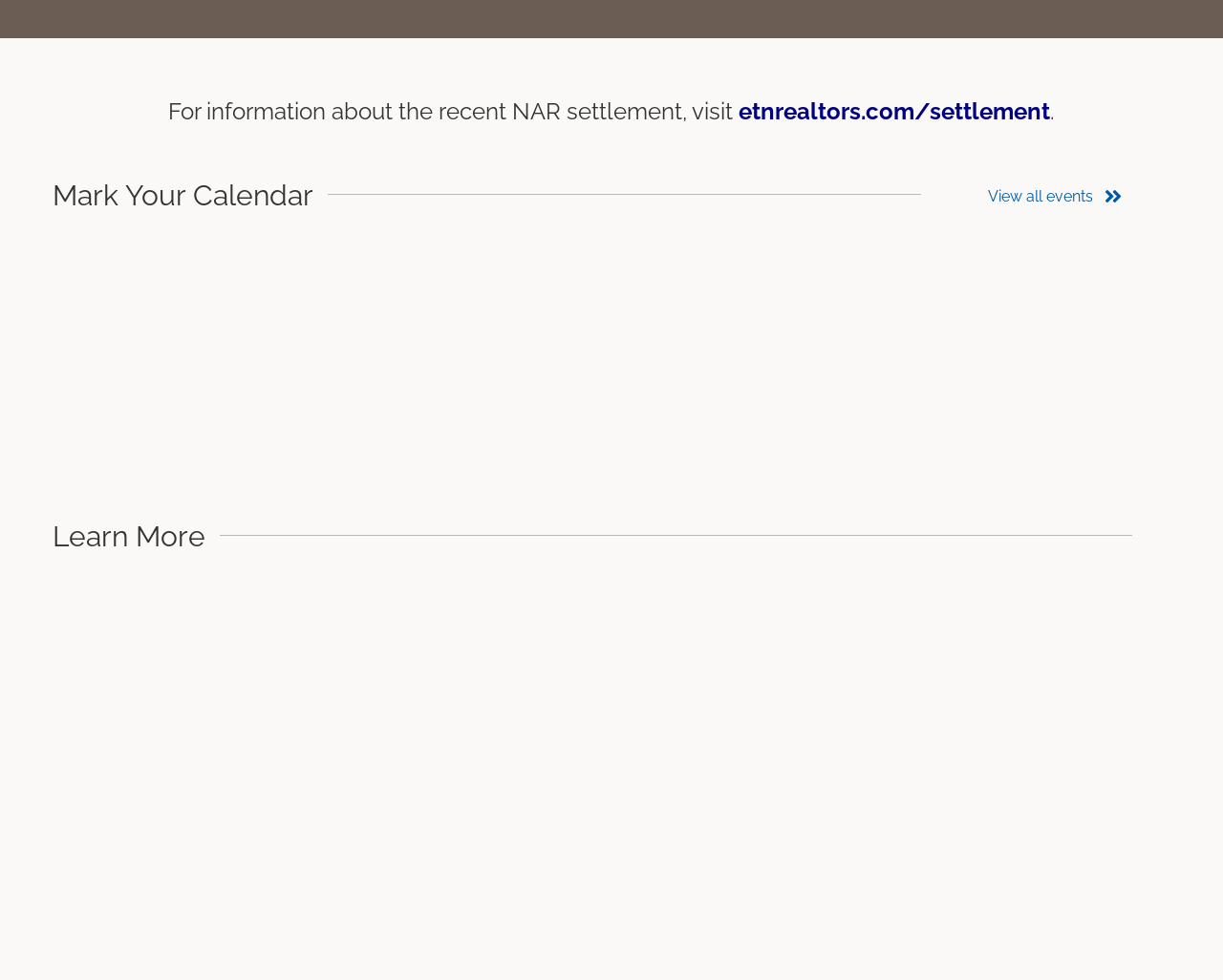Determine the bounding box coordinates of the clickable region to carry out the instruction: "Subscribe to the Market Pulse newsletter".

[0.484, 0.73, 0.569, 0.765]